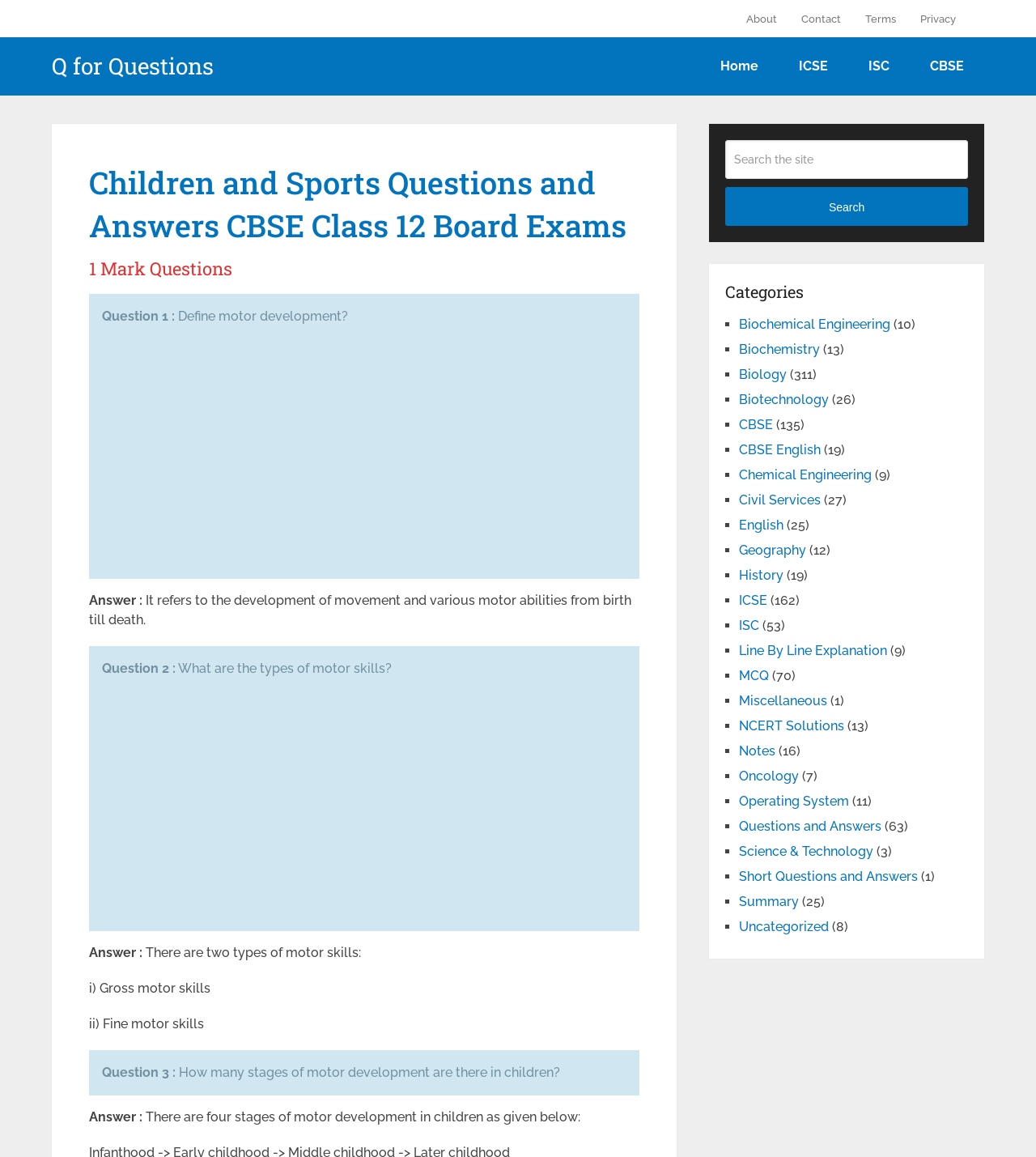Give a one-word or short-phrase answer to the following question: 
What is the link 'CBSE' categorized under?

CBSE